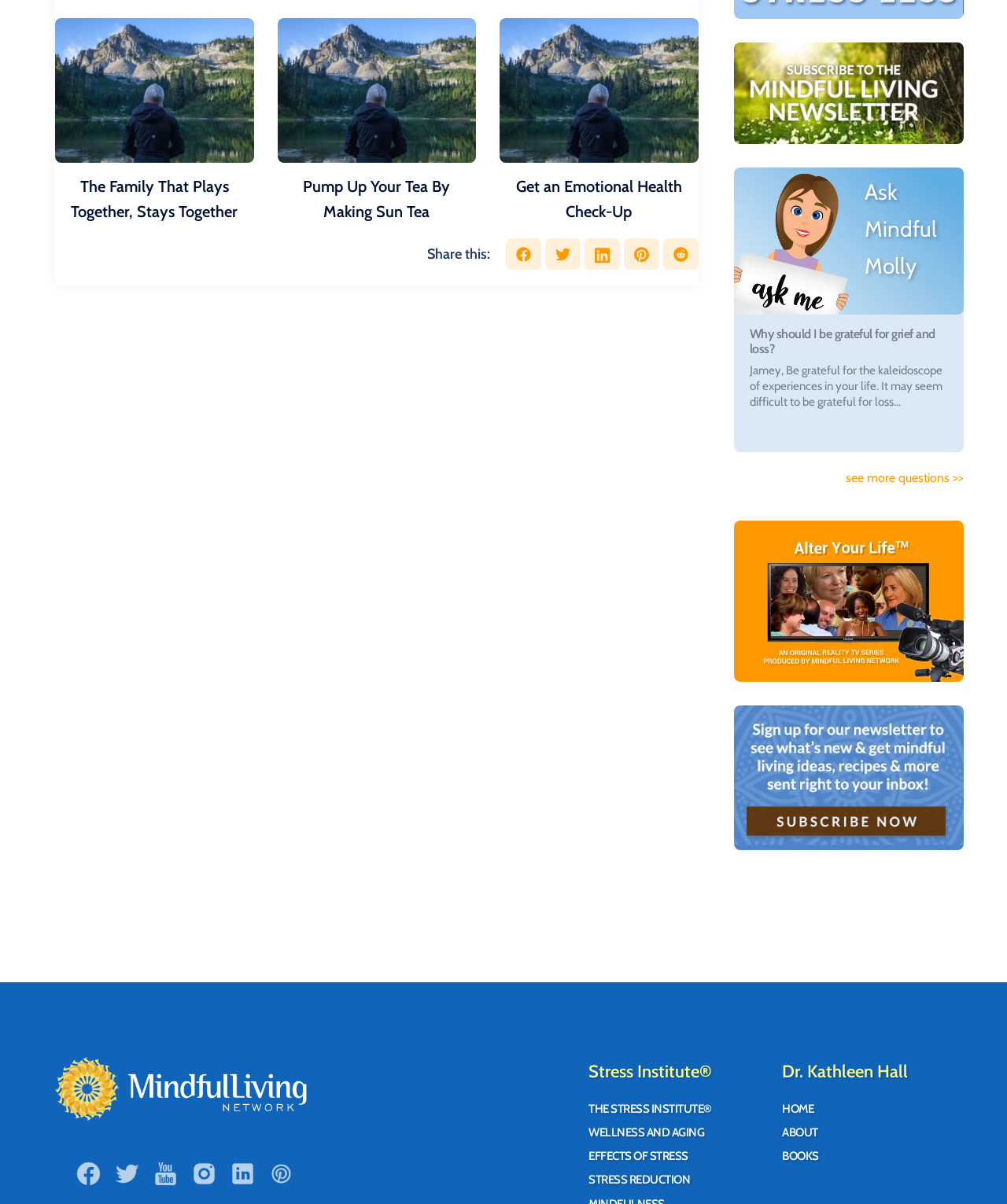Who is the author of the webpage?
Analyze the screenshot and provide a detailed answer to the question.

I looked at the bottom of the webpage and found a section with the author's name, which is Dr. Kathleen Hall.